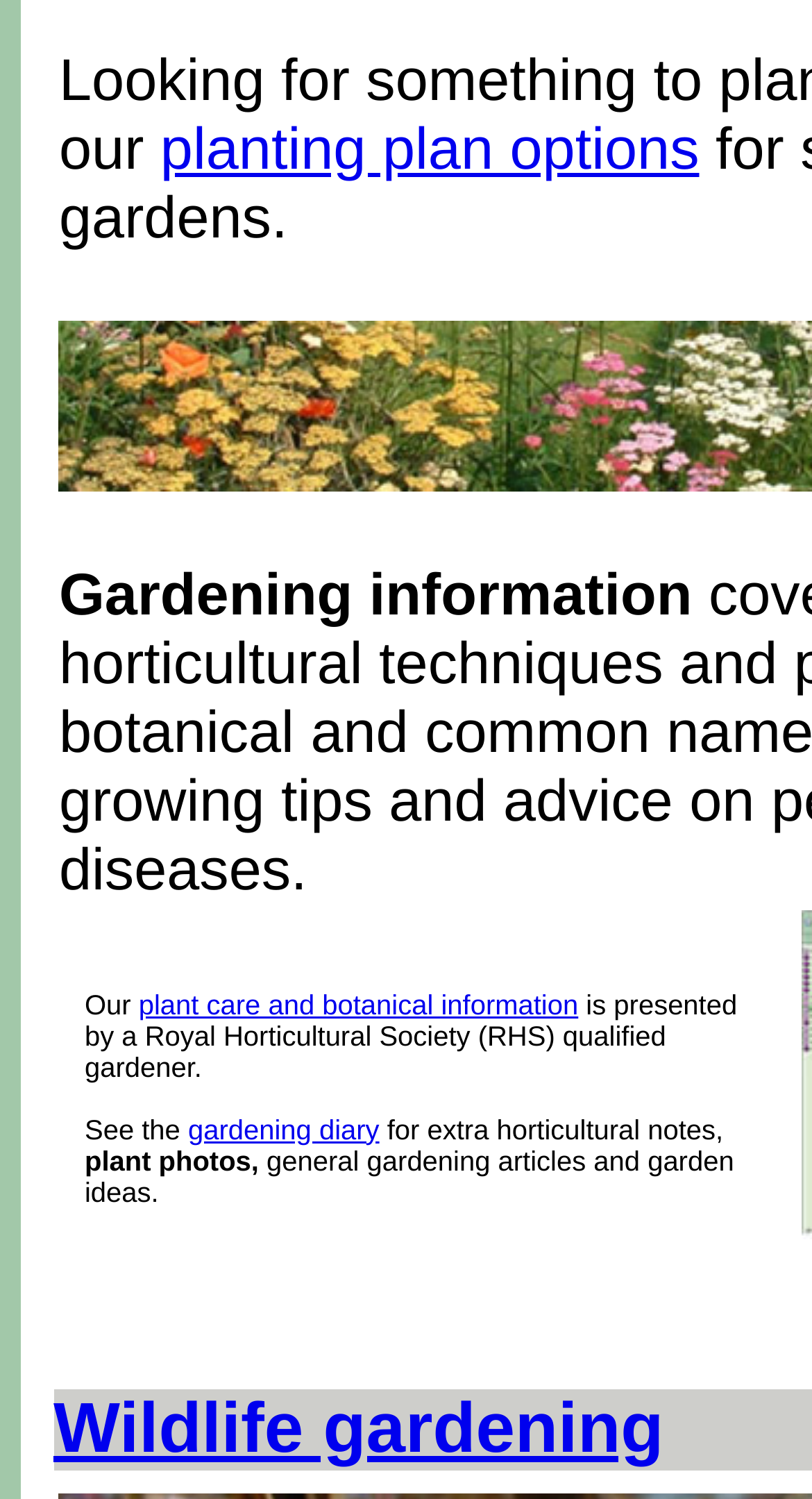What is the topic of the information presented on the webpage?
Please respond to the question with a detailed and well-explained answer.

The topic of the information presented on the webpage is gardening information, as indicated by the text 'Gardening information' and the various links and texts related to gardening.